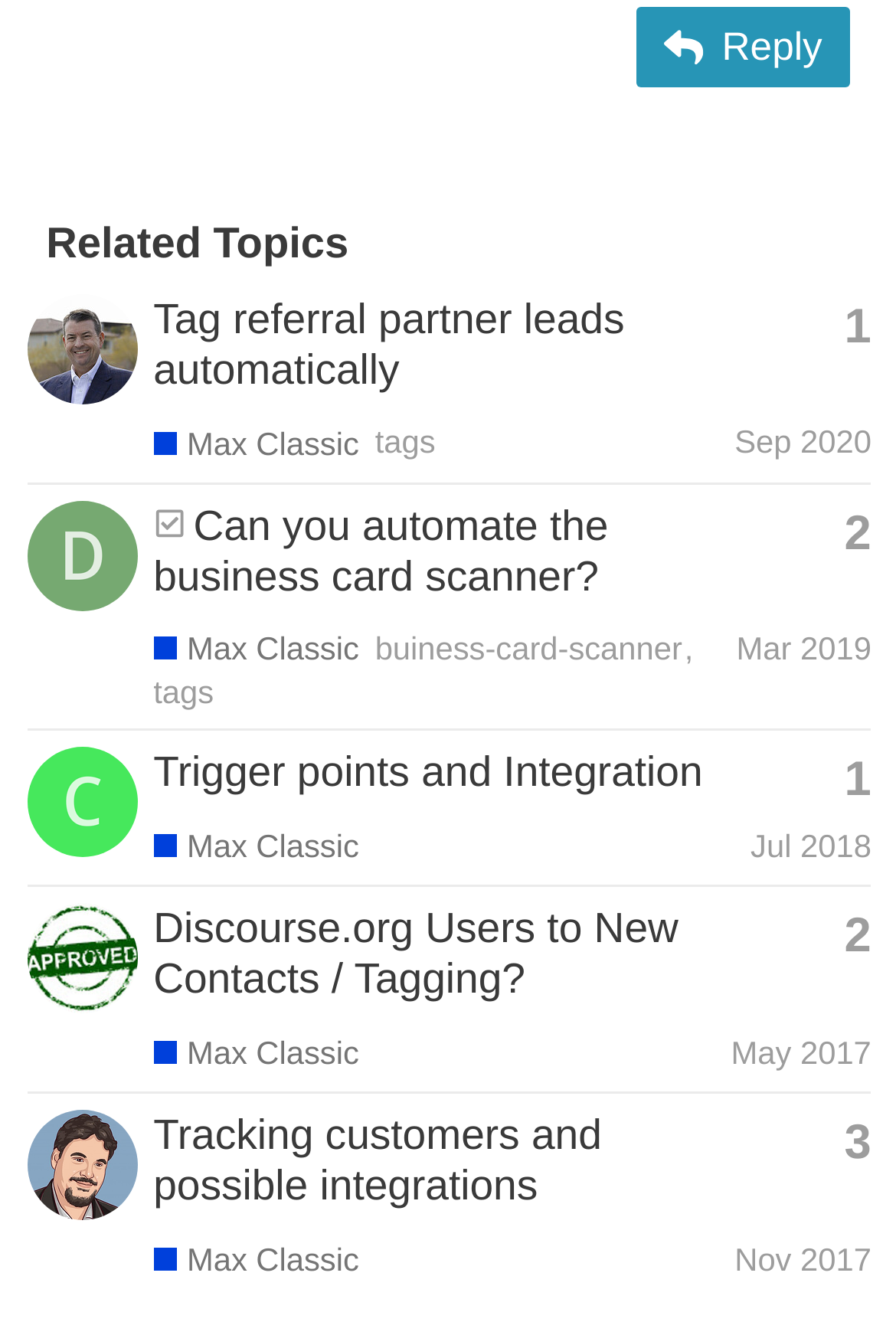What is the name of the user who started the third topic?
Please provide a detailed and thorough answer to the question.

I obtained the answer by looking at the third gridcell element, which contains a link element with the text 'CfromATX's profile, latest poster'. This suggests that the user who started the third topic is CfromATX.